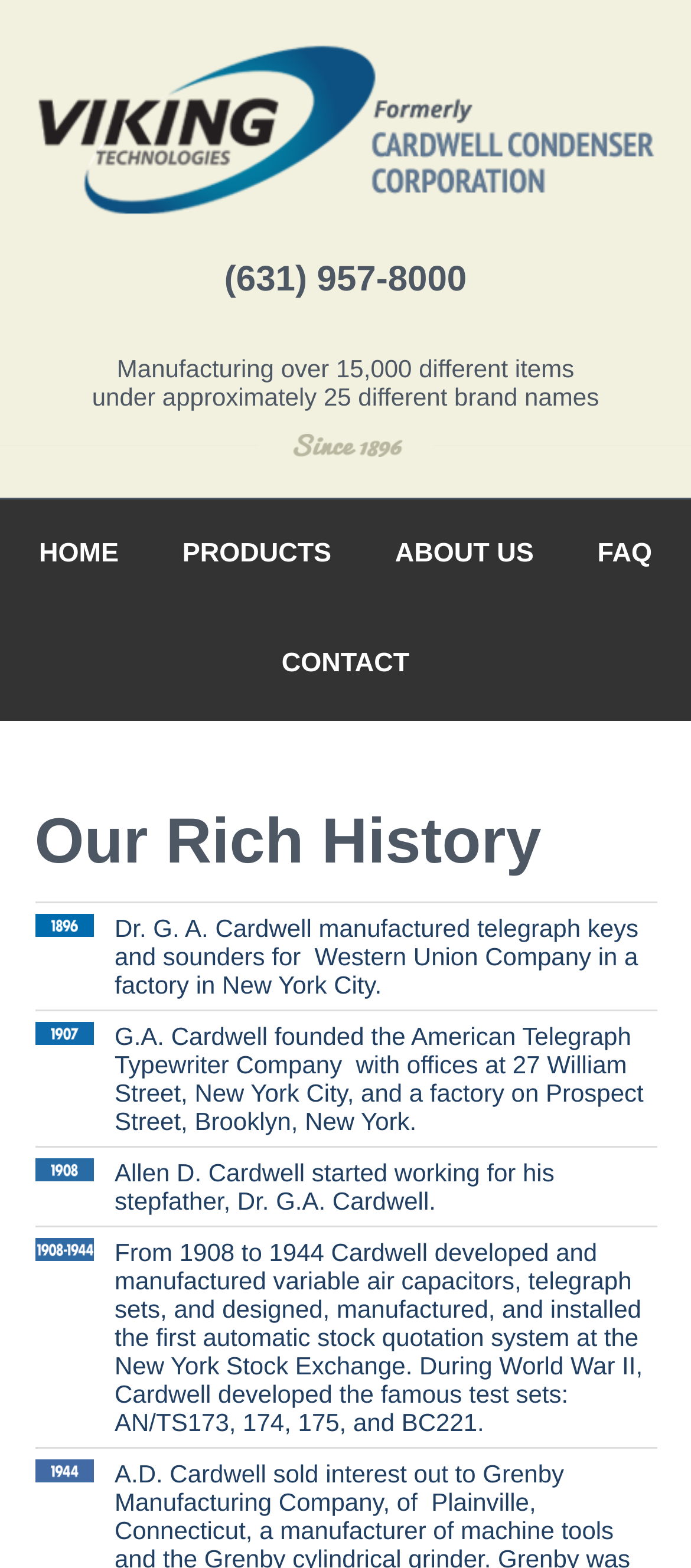Identify the headline of the webpage and generate its text content.

Our Rich History